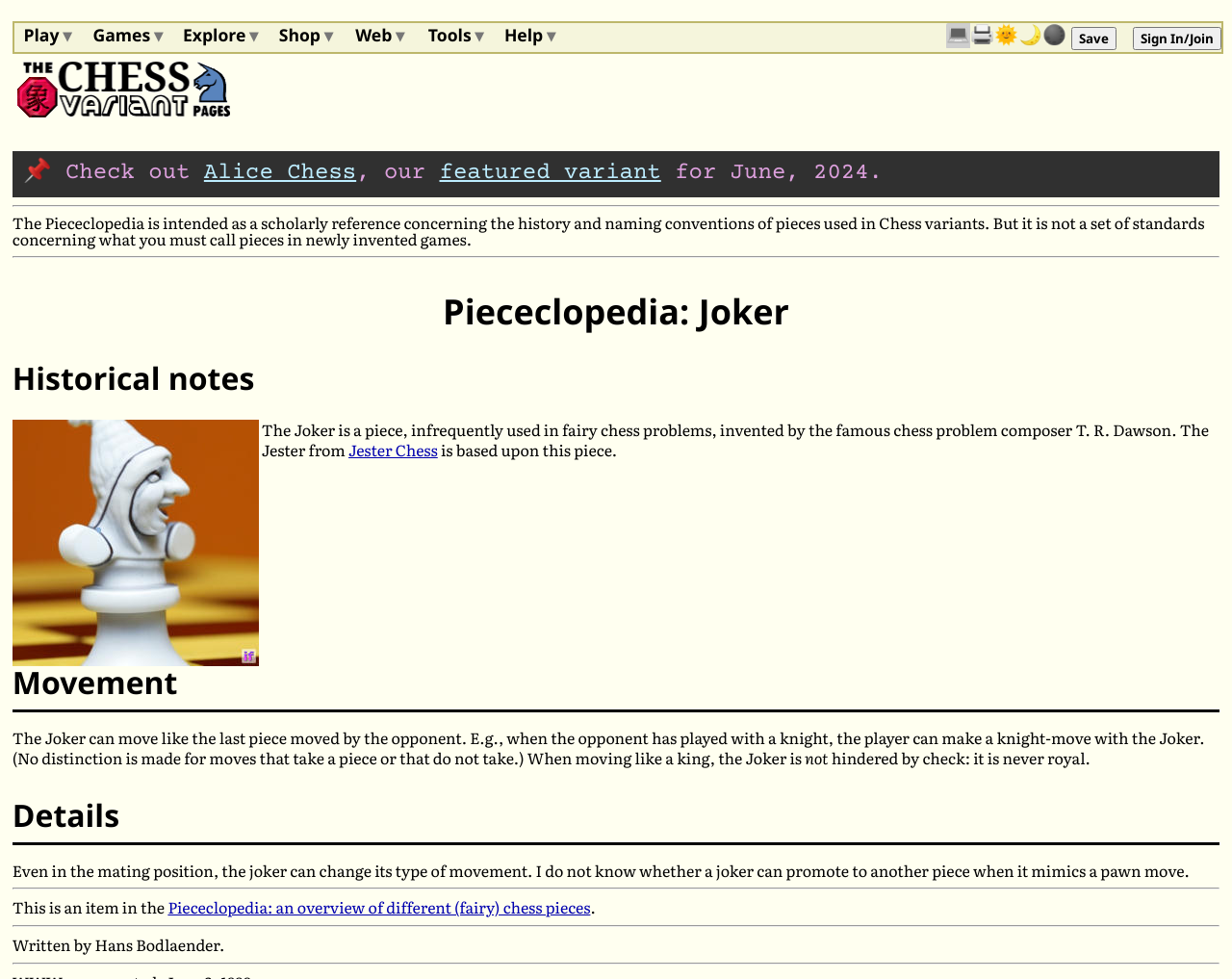Indicate the bounding box coordinates of the clickable region to achieve the following instruction: "Click the 'Sign In/Join' button."

[0.92, 0.028, 0.992, 0.052]